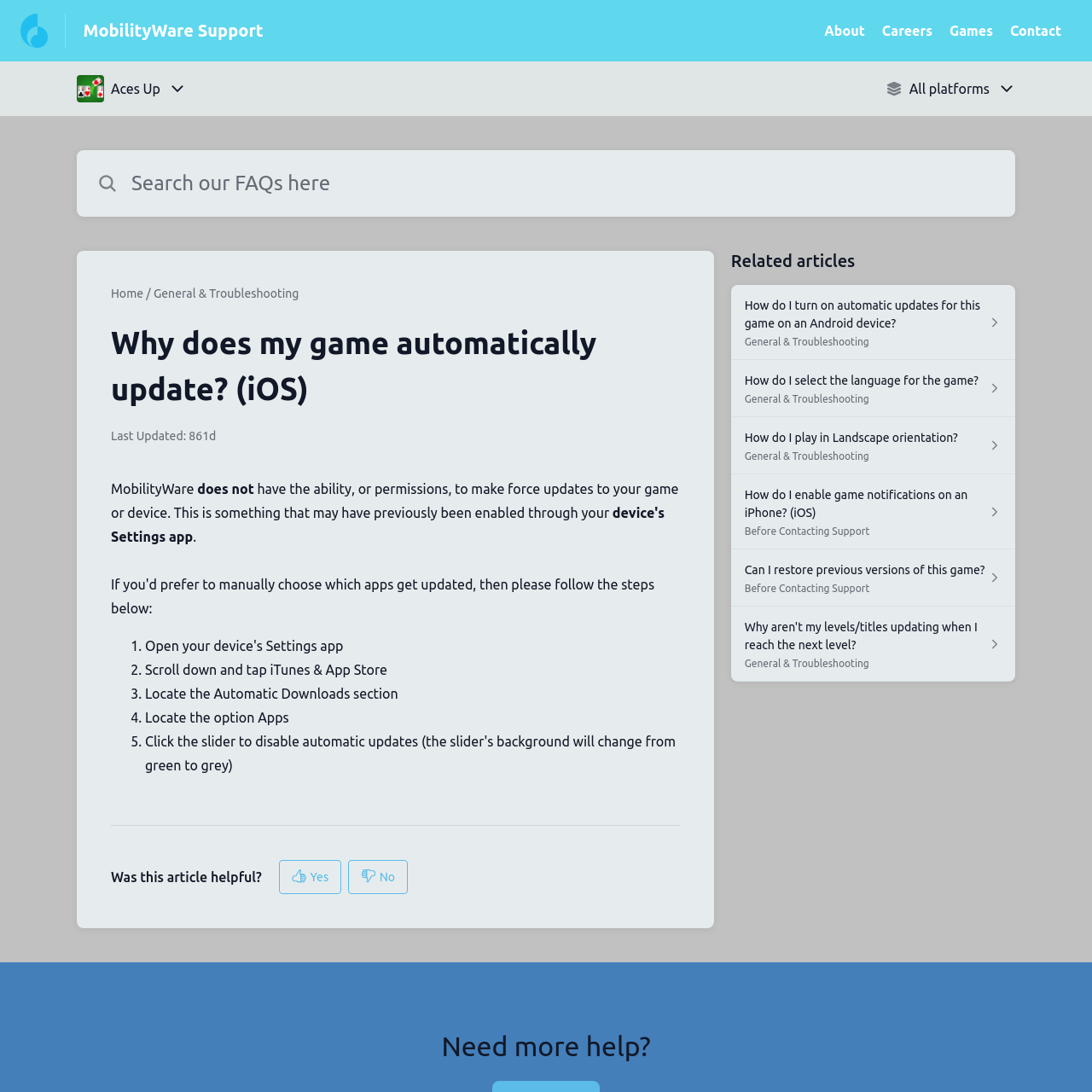Pinpoint the bounding box coordinates of the area that must be clicked to complete this instruction: "Click the 'Games' link".

[0.869, 0.021, 0.909, 0.035]